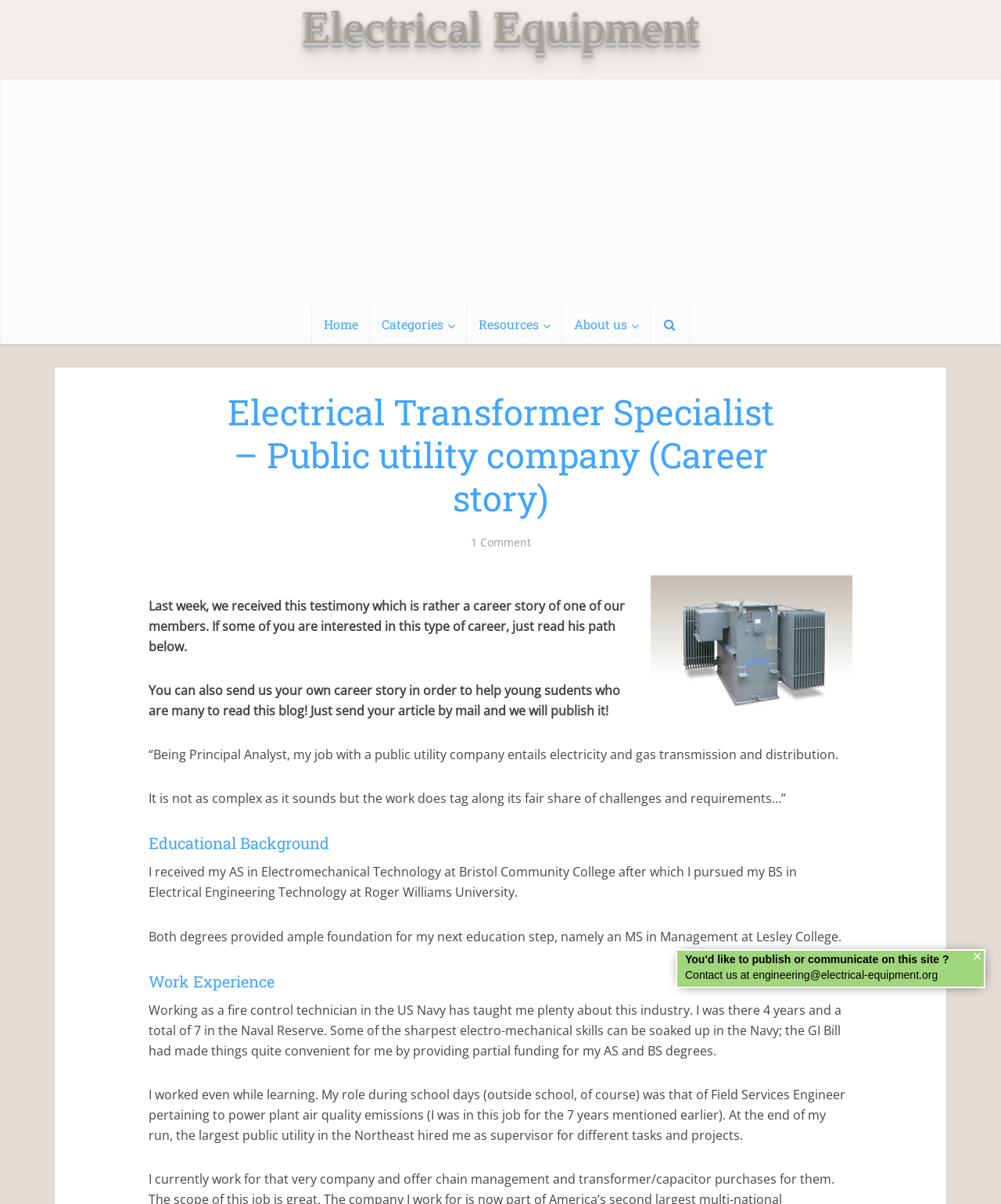Please provide the bounding box coordinates for the element that needs to be clicked to perform the instruction: "Read the '1 Comment'". The coordinates must consist of four float numbers between 0 and 1, formatted as [left, top, right, bottom].

[0.47, 0.445, 0.53, 0.456]